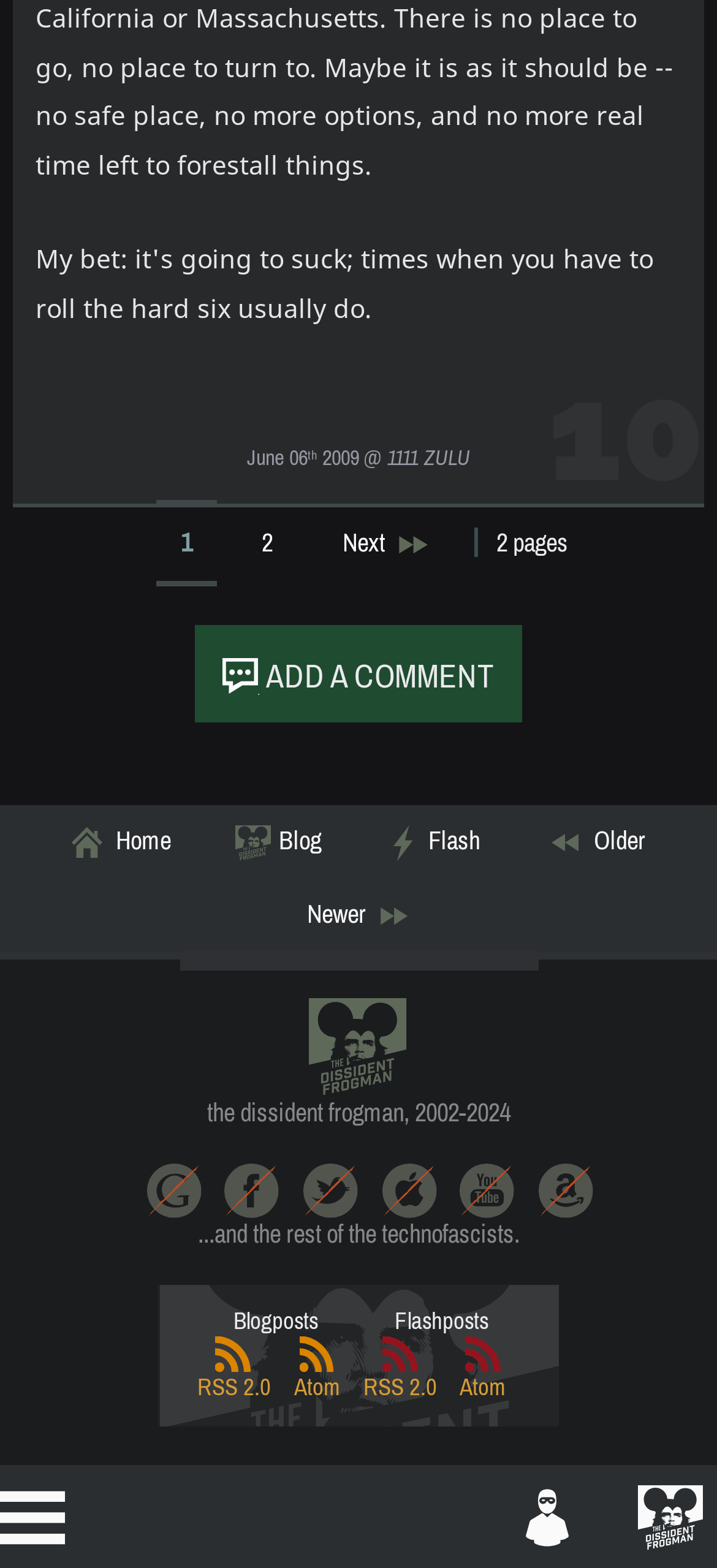What is the date of the blog post?
Refer to the screenshot and deliver a thorough answer to the question presented.

I found the date of the blog post by looking at the footer section of the webpage, where it says 'June 06, 2009 @ 1111 ZULU'.